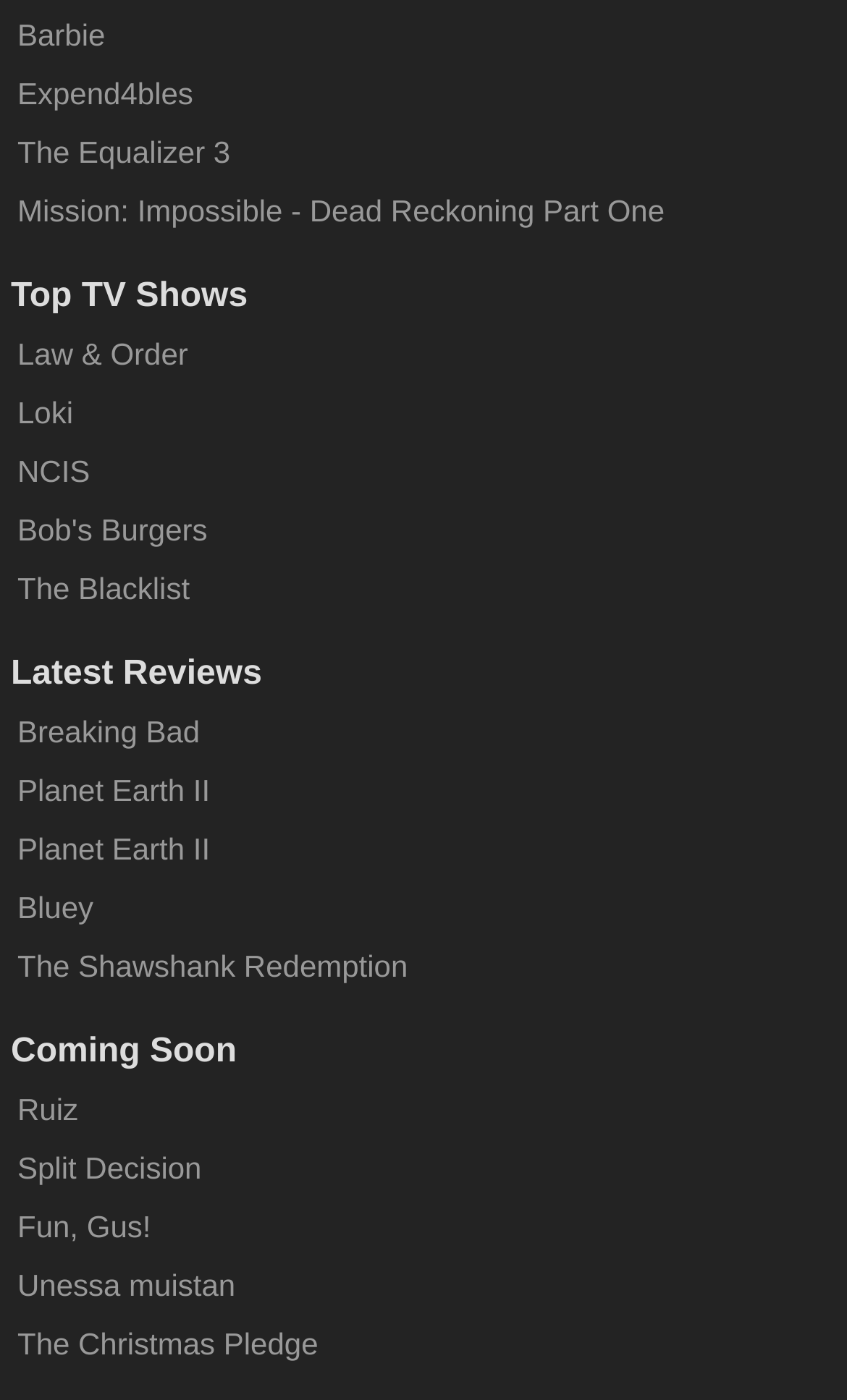Provide the bounding box coordinates for the area that should be clicked to complete the instruction: "Read the review of Breaking Bad".

[0.013, 0.504, 0.987, 0.543]